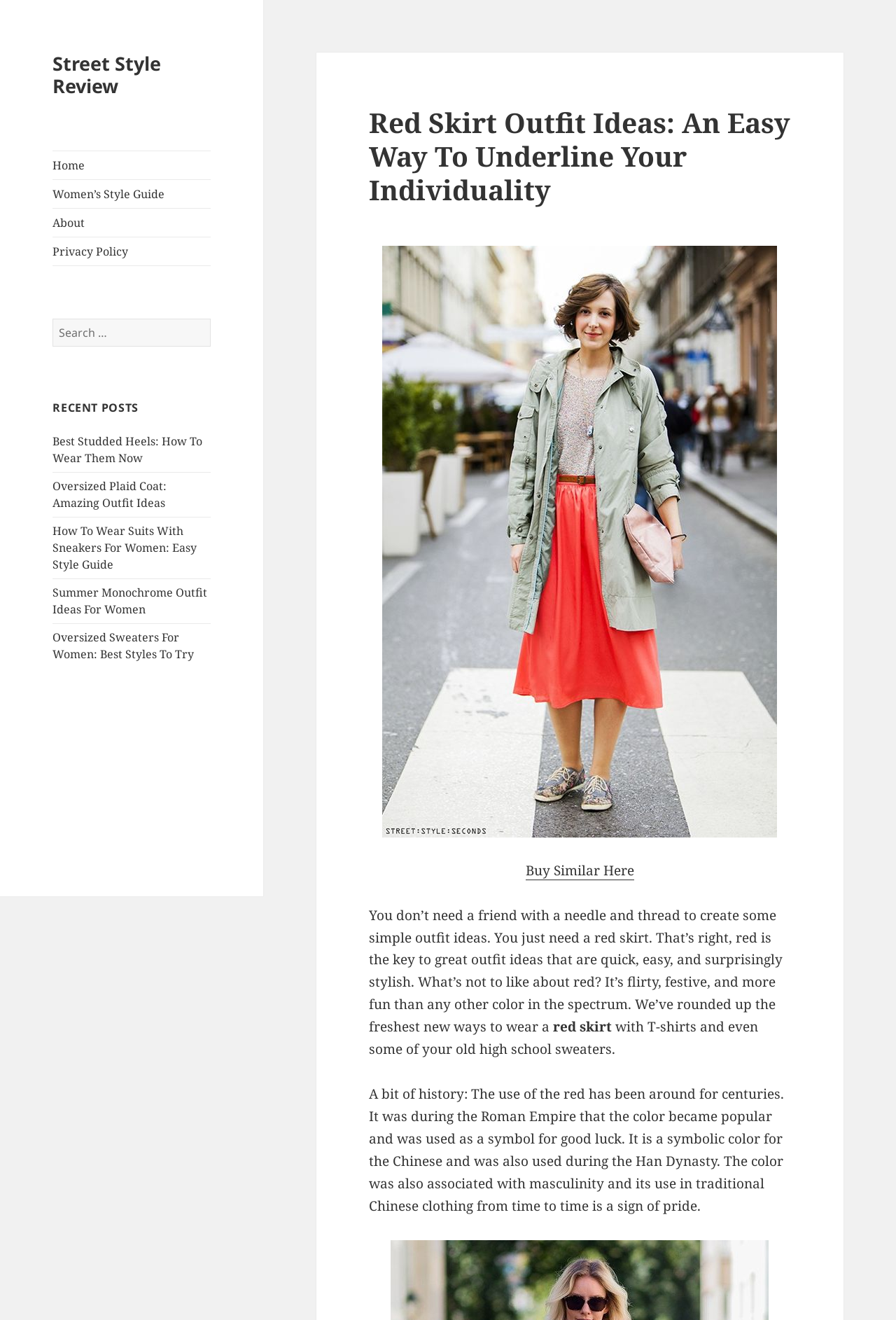What is the purpose of the search box?
From the details in the image, provide a complete and detailed answer to the question.

The search box is located at the top right corner of the webpage, and it has a label 'Search for:' and a button 'Search'. This suggests that the purpose of the search box is to search for posts or articles on the webpage.